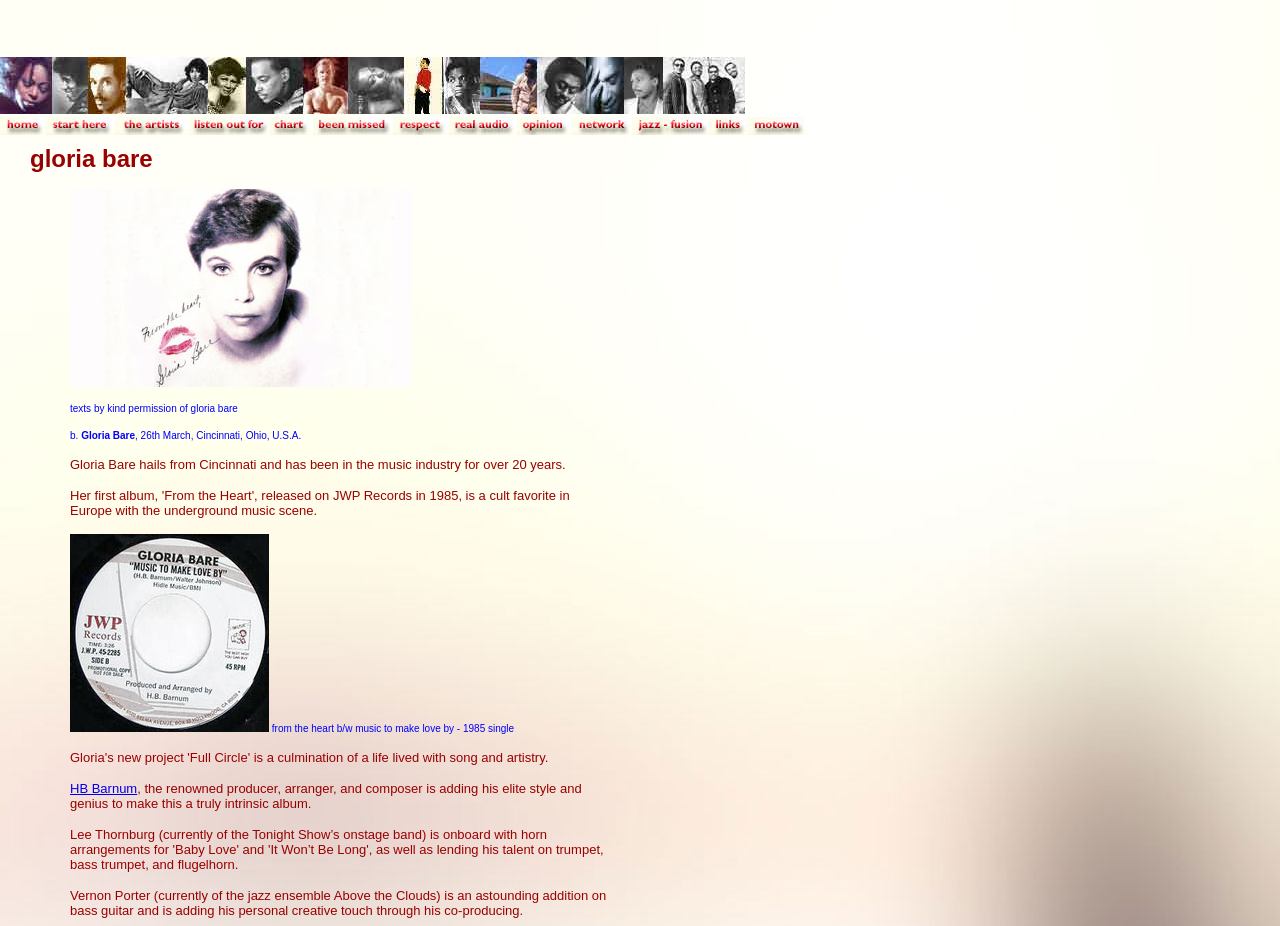Locate the bounding box coordinates of the UI element described by: "alt="The Artists" name="The Artists"". Provide the coordinates as four float numbers between 0 and 1, formatted as [left, top, right, bottom].

[0.09, 0.131, 0.148, 0.149]